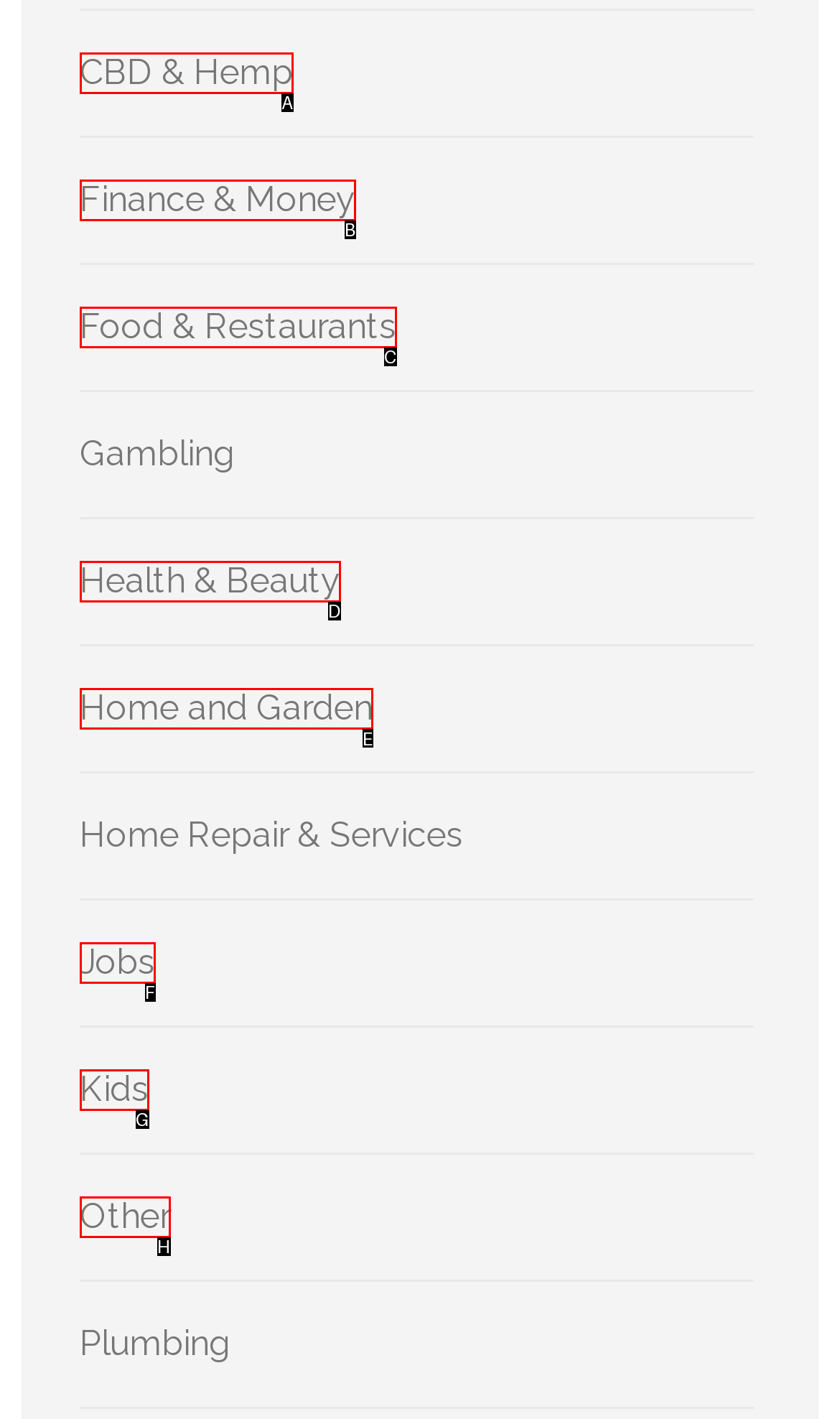Select the appropriate letter to fulfill the given instruction: Check out Home and Garden
Provide the letter of the correct option directly.

E